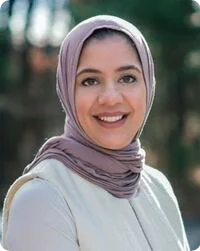Create an extensive caption that includes all significant details of the image.

This image features a woman with a warm smile, wearing a light-colored top and a soft, pastel-colored hijab. Her friendly demeanor suggests an approachable personality, and the background appears lush and out of focus, emphasizing her presence. The image is part of a presentation highlighting healthcare professionals associated with MantraCare, specifically showcasing specialists in hypertension. This particular image represents one of the medical experts available to provide support and treatment in Australia, aligning with the organization’s commitment to accessible healthcare services.